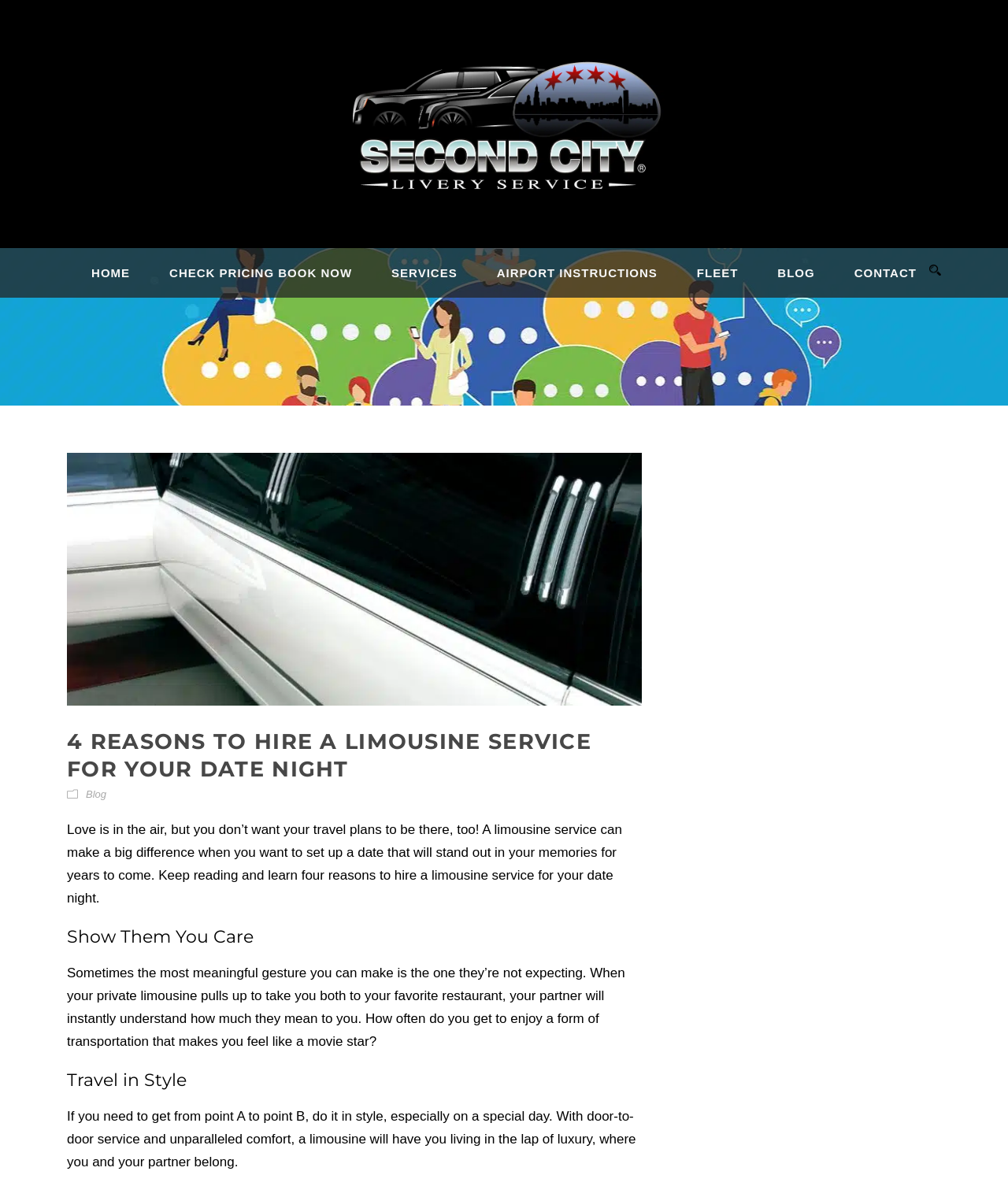Please extract the webpage's main title and generate its text content.

4 REASONS TO HIRE A LIMOUSINE SERVICE FOR YOUR DATE NIGHT